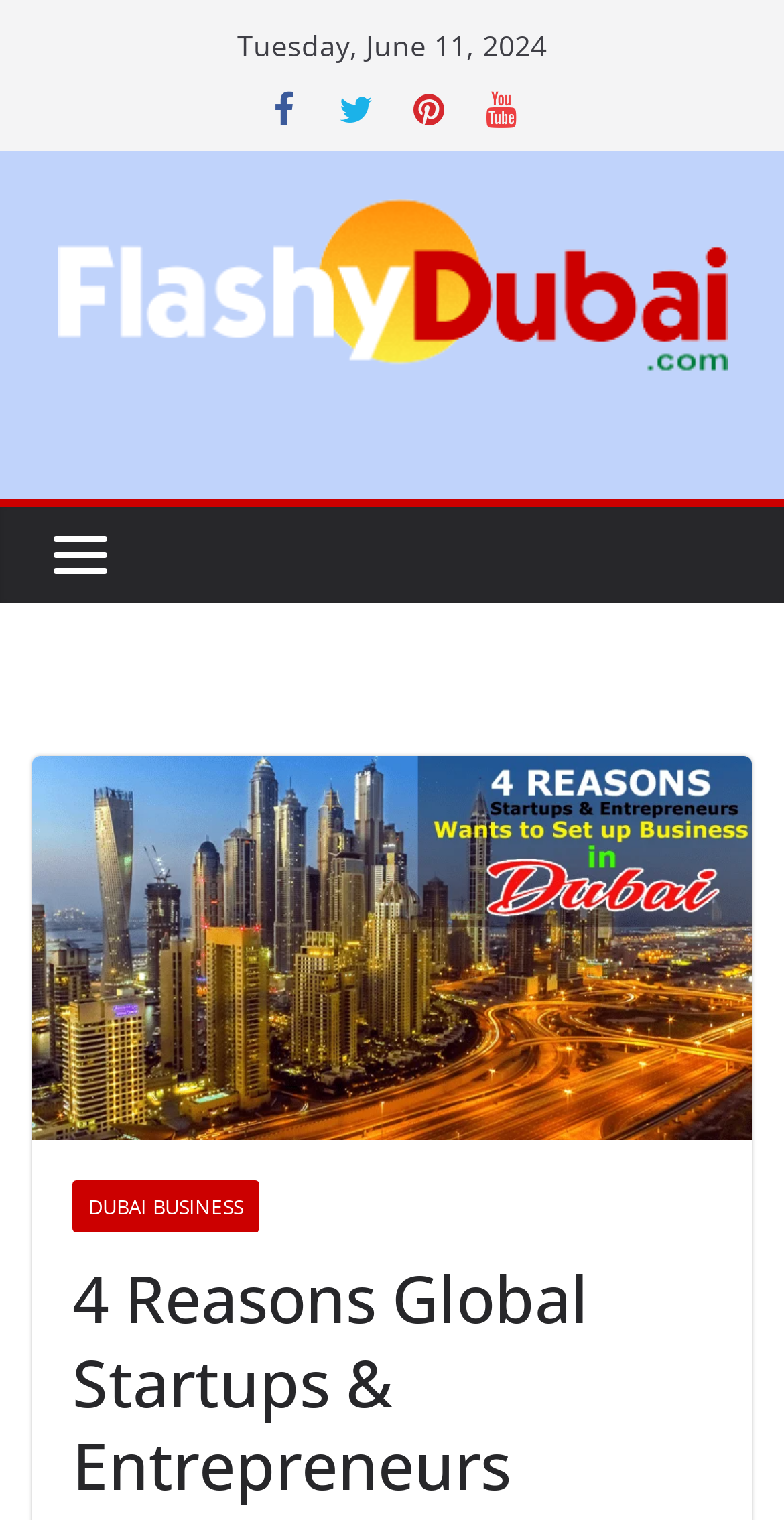Based on the image, give a detailed response to the question: What is the date displayed on the webpage?

I found the date by looking at the StaticText element with the text 'Tuesday, June 11, 2024' which has a bounding box coordinate of [0.303, 0.017, 0.697, 0.042].